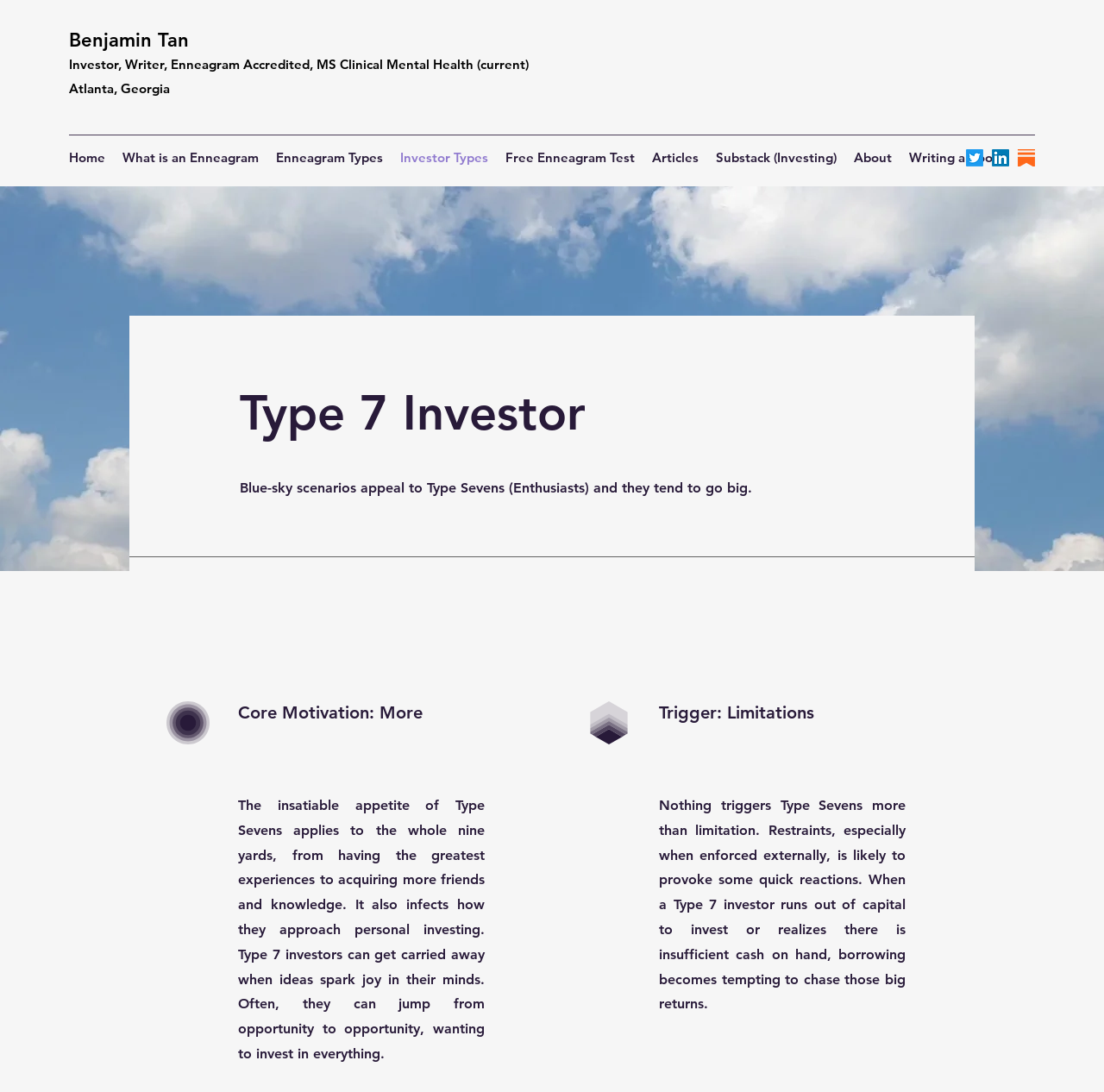Can you specify the bounding box coordinates for the region that should be clicked to fulfill this instruction: "Read the 'Articles' section".

[0.583, 0.133, 0.641, 0.157]